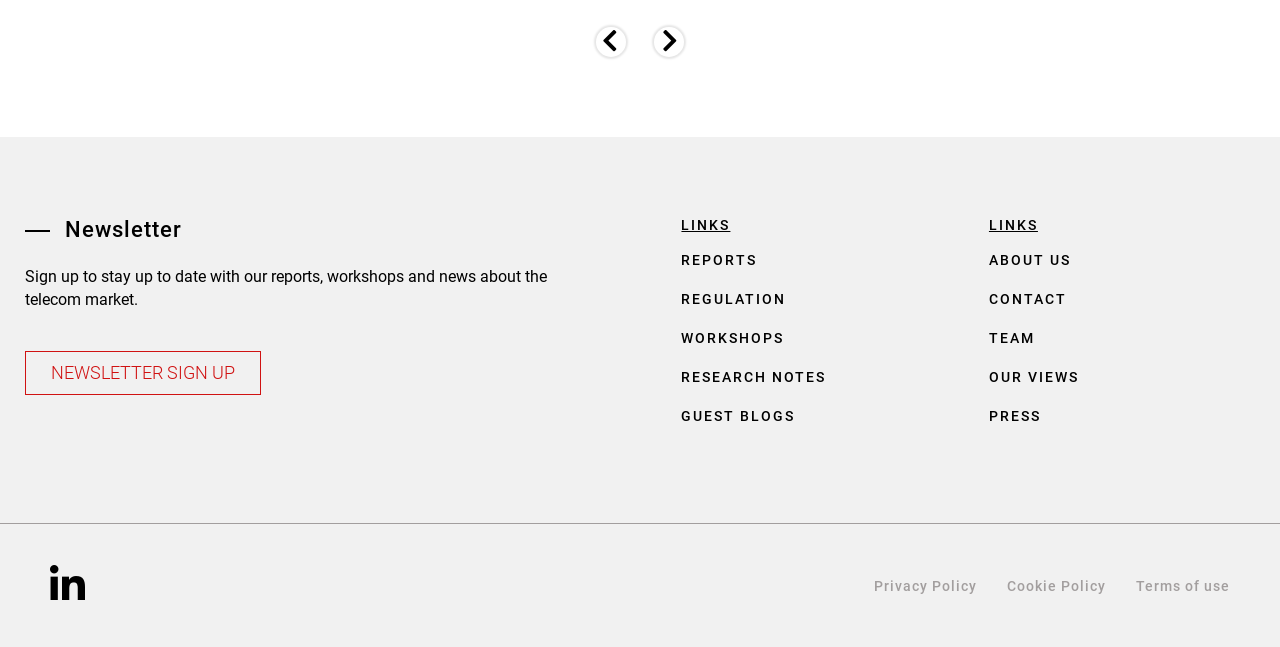Please indicate the bounding box coordinates of the element's region to be clicked to achieve the instruction: "Check the privacy policy". Provide the coordinates as four float numbers between 0 and 1, i.e., [left, top, right, bottom].

[0.659, 0.891, 0.763, 0.919]